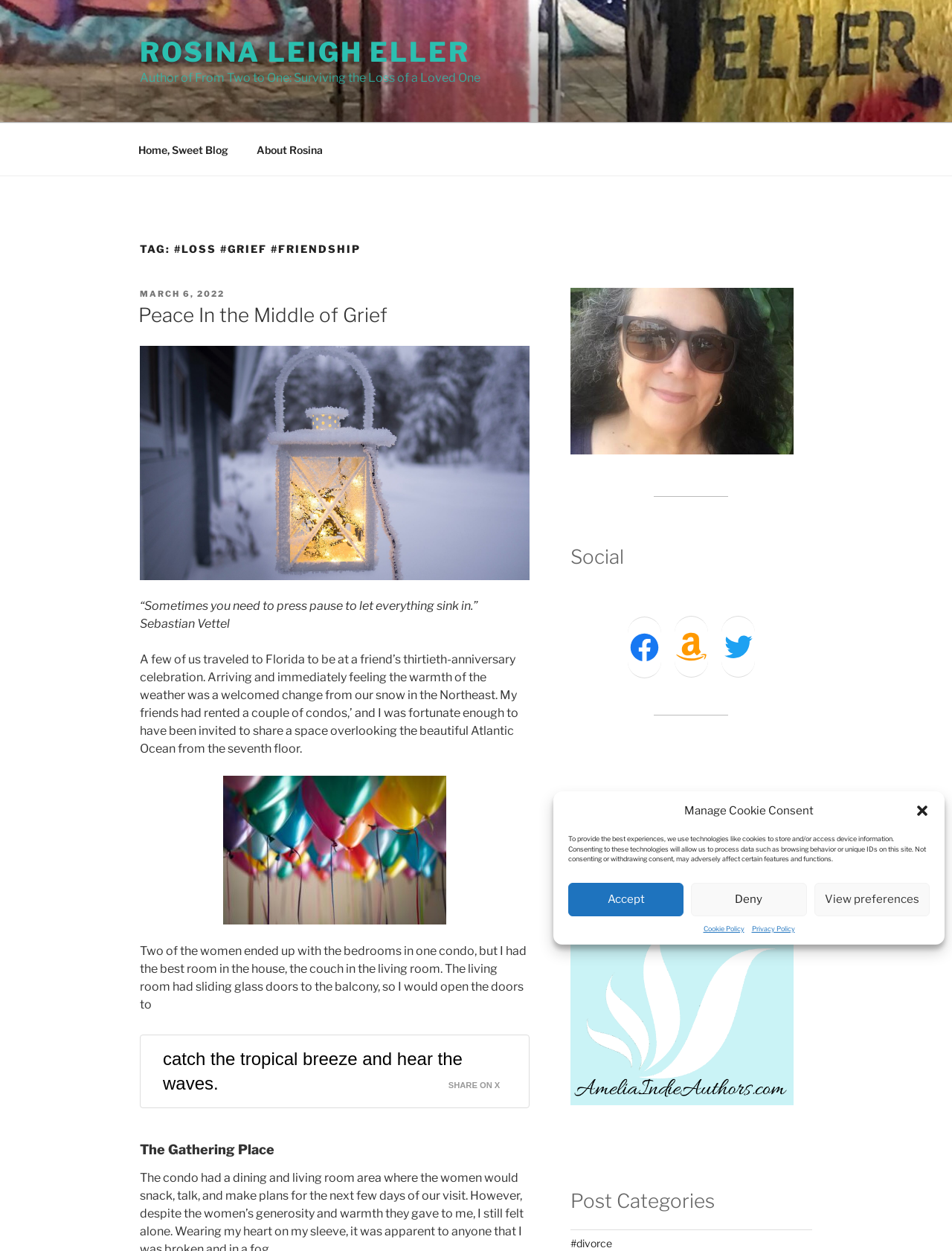Pinpoint the bounding box coordinates of the element you need to click to execute the following instruction: "Click on the 'MArteLive.it' link". The bounding box should be represented by four float numbers between 0 and 1, in the format [left, top, right, bottom].

None